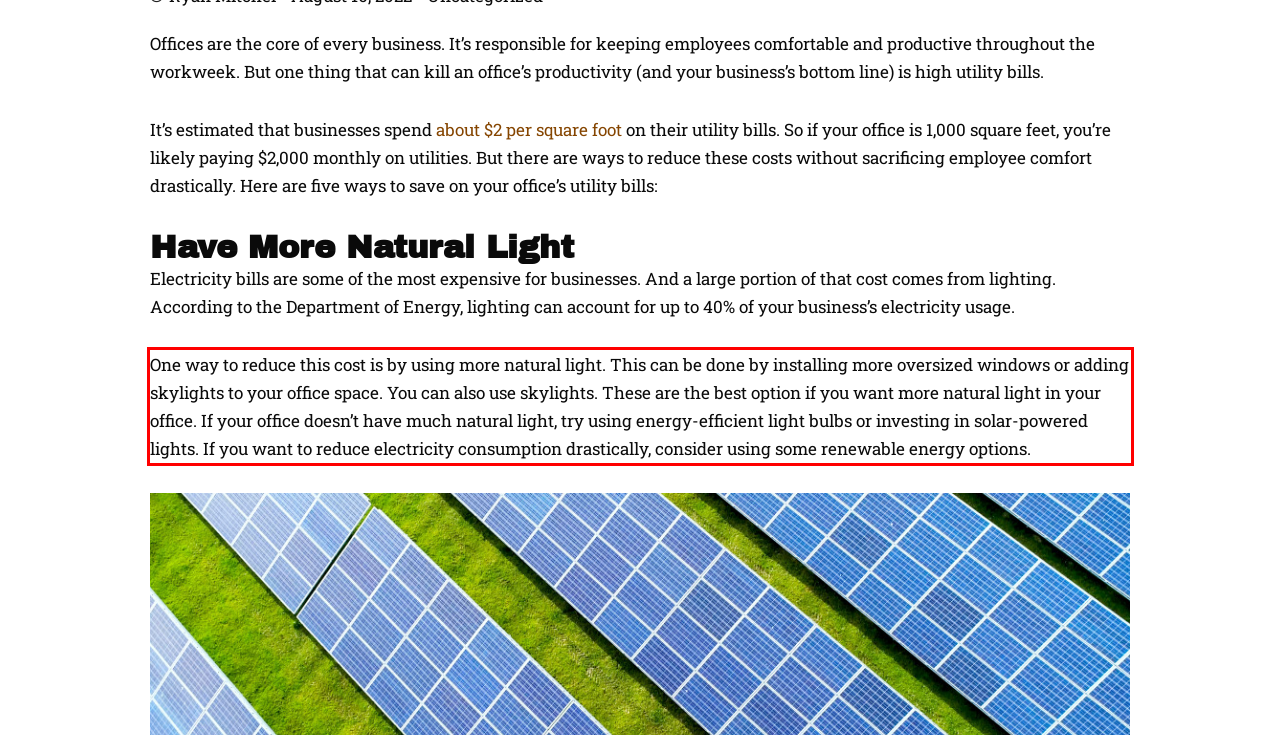Please examine the webpage screenshot containing a red bounding box and use OCR to recognize and output the text inside the red bounding box.

One way to reduce this cost is by using more natural light. This can be done by installing more oversized windows or adding skylights to your office space. You can also use skylights. These are the best option if you want more natural light in your office. If your office doesn’t have much natural light, try using energy-efficient light bulbs or investing in solar-powered lights. If you want to reduce electricity consumption drastically, consider using some renewable energy options.